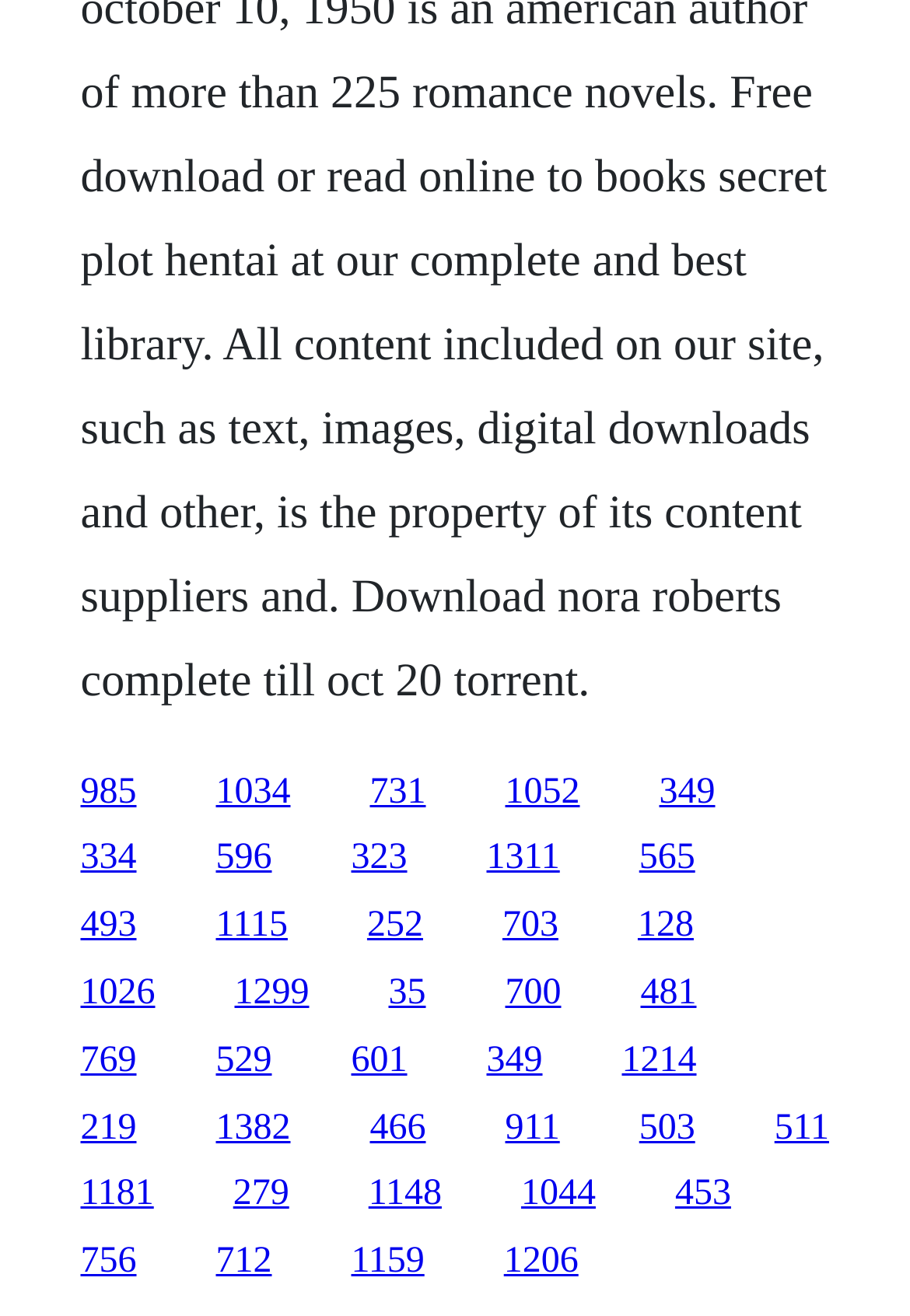What is the approximate spacing between the links?
Give a detailed response to the question by analyzing the screenshot.

By examining the y-coordinates of the links, I notice that the y1 and y2 values increase by approximately 0.05 units for each subsequent link. This suggests that the links are spaced approximately 0.05 units apart vertically.